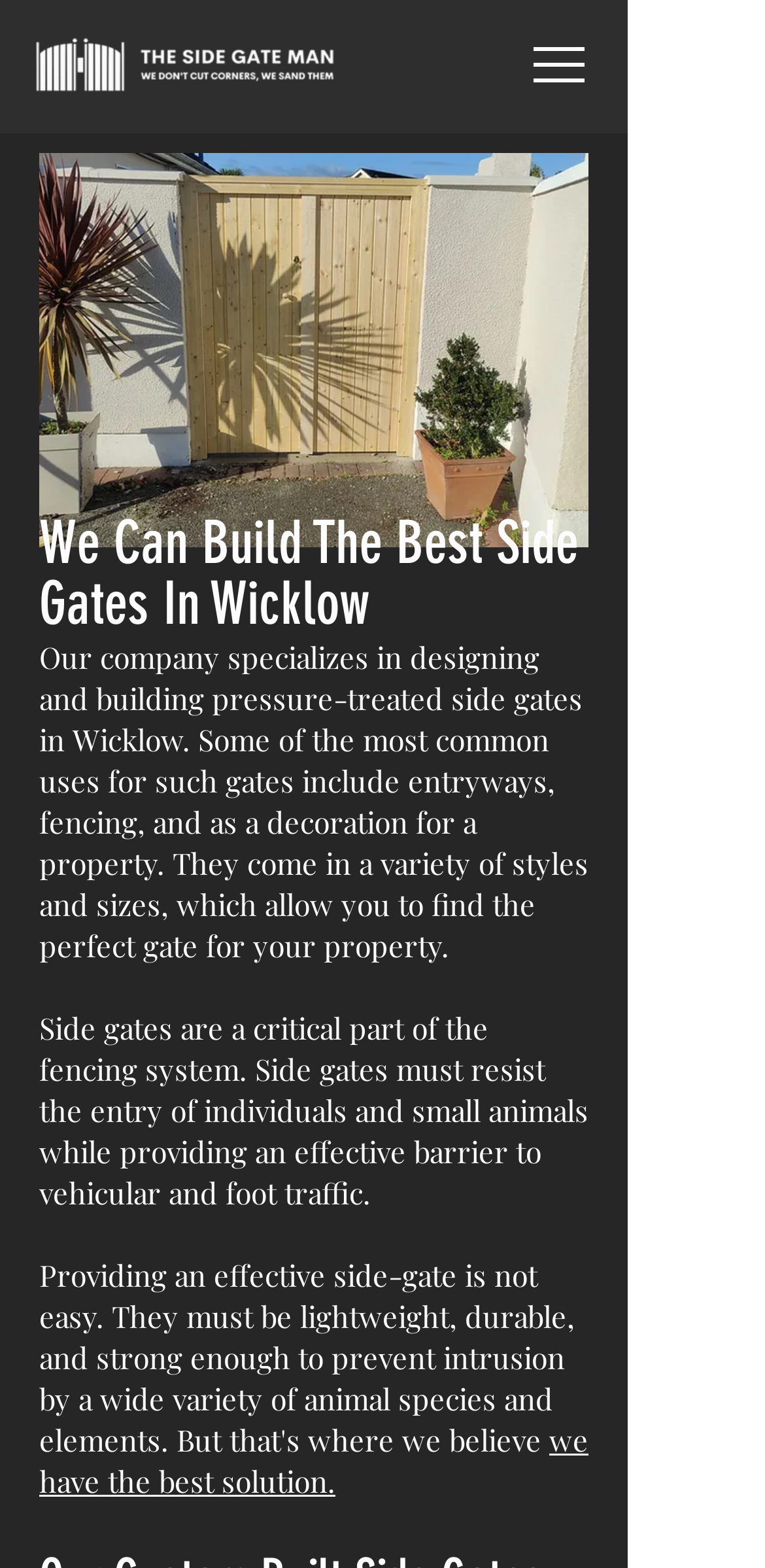What is the company's specialty?
Identify the answer in the screenshot and reply with a single word or phrase.

pressure-treated side gates